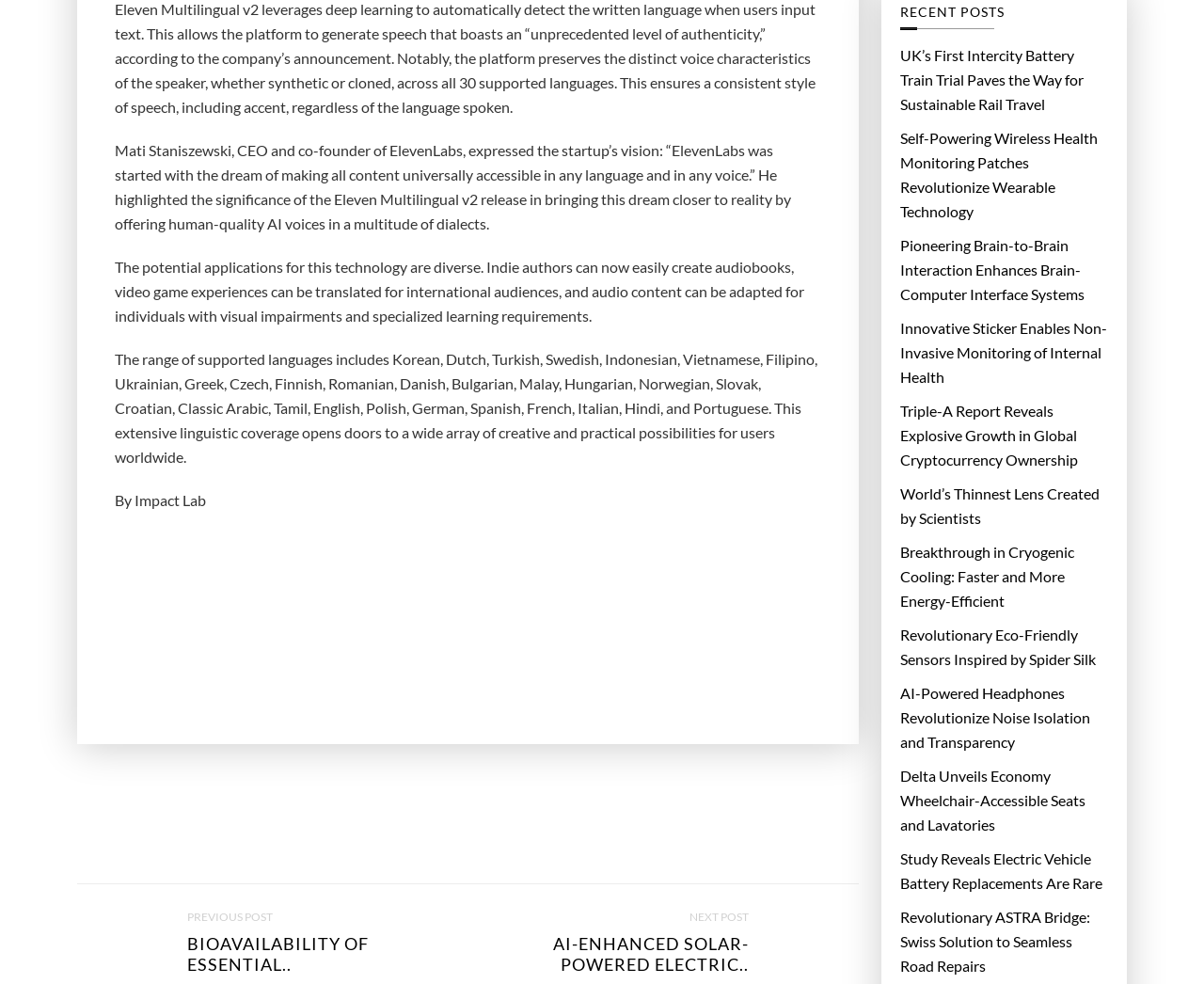Who is the author of the article about Eleven Multilingual v2?
Based on the screenshot, provide a one-word or short-phrase response.

By Impact Lab